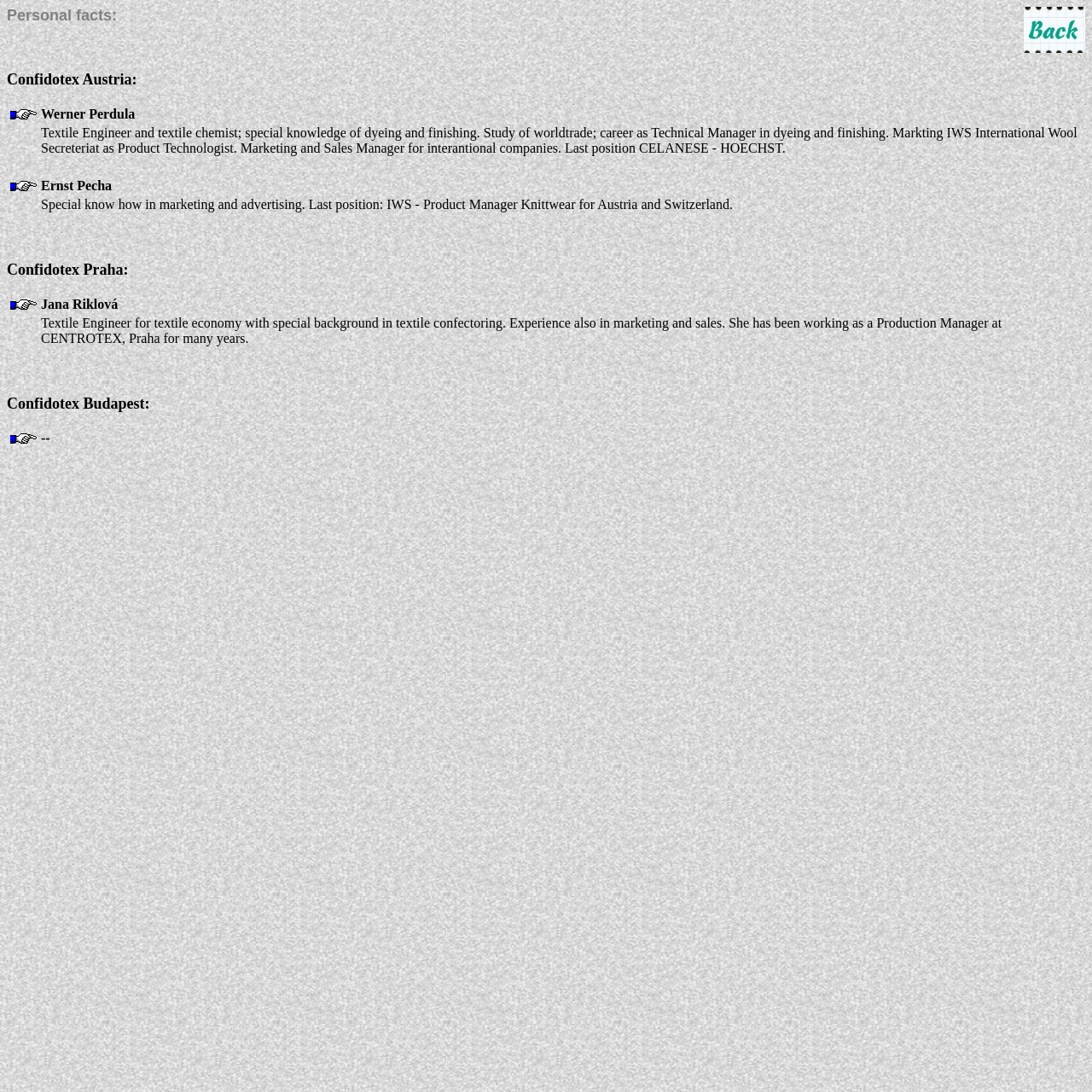What is the profession of Werner Perdula?
Provide a comprehensive and detailed answer to the question.

I found this information by looking at the table row that contains the text 'Werner Perdula' and the corresponding description in the adjacent table cell, which mentions his profession as a Textile Engineer and textile chemist.